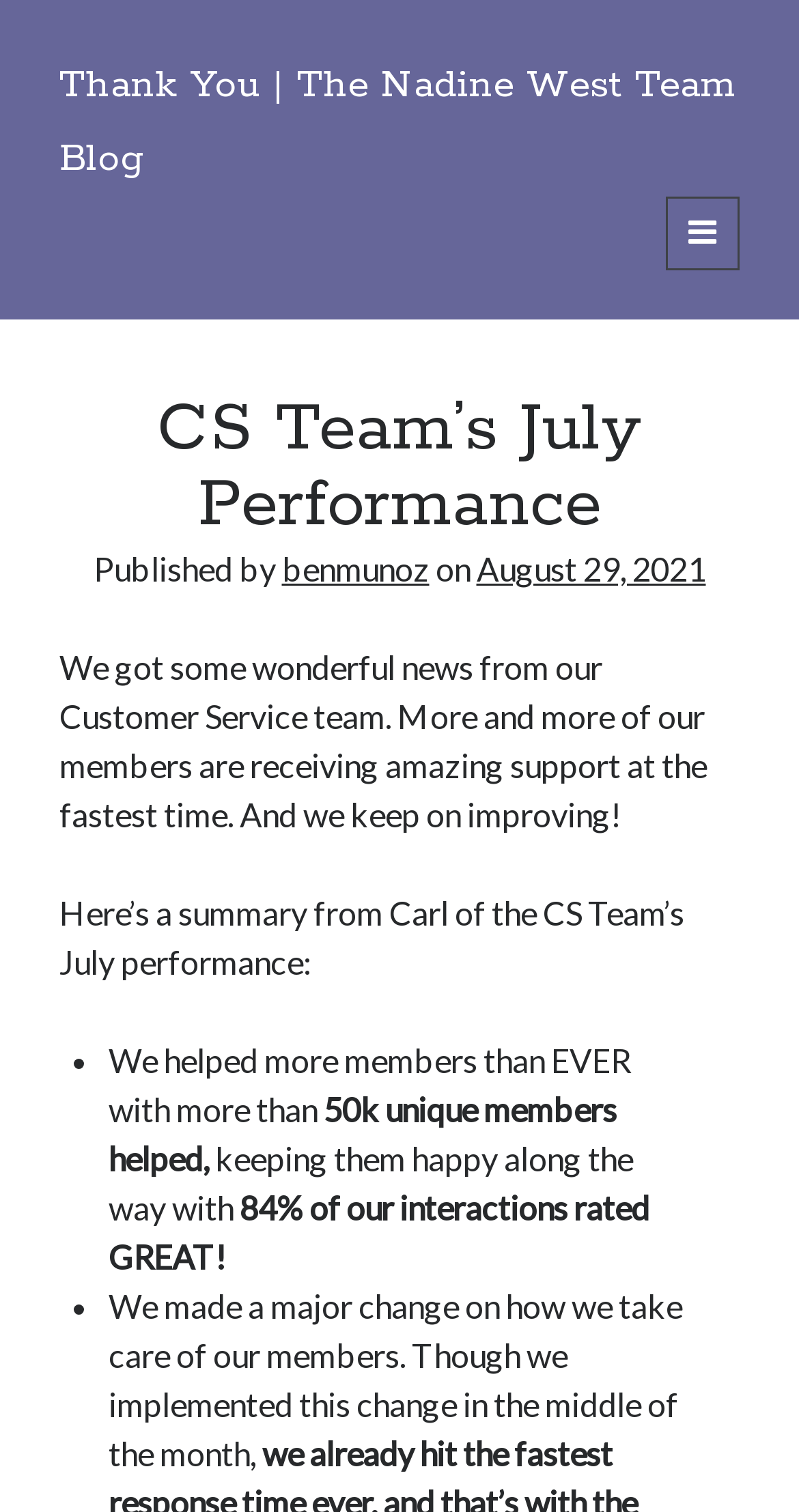Find the bounding box coordinates of the clickable area that will achieve the following instruction: "Open primary menu".

[0.834, 0.13, 0.926, 0.179]